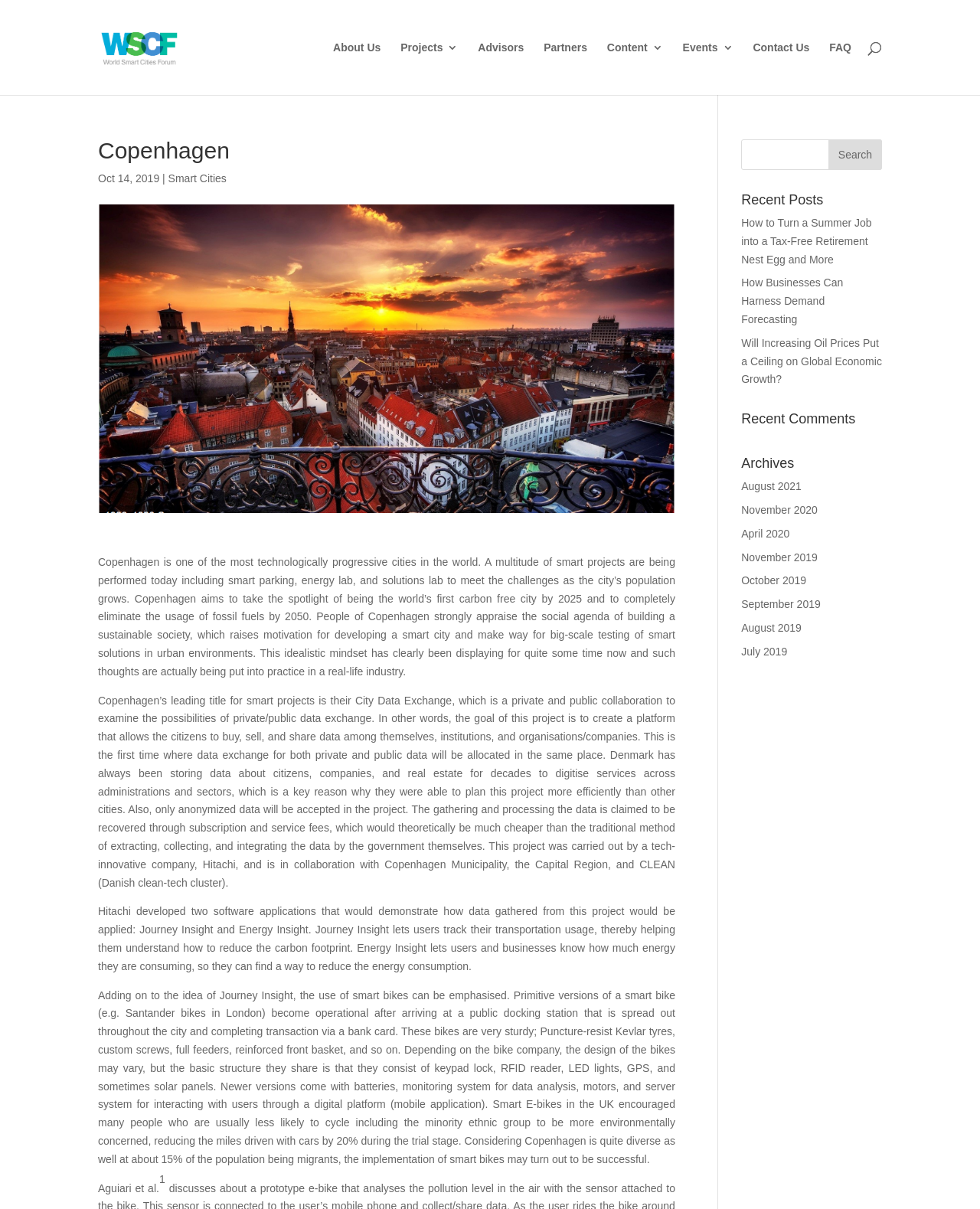Kindly determine the bounding box coordinates for the area that needs to be clicked to execute this instruction: "Learn about World Smart Cities Forum".

[0.103, 0.033, 0.247, 0.044]